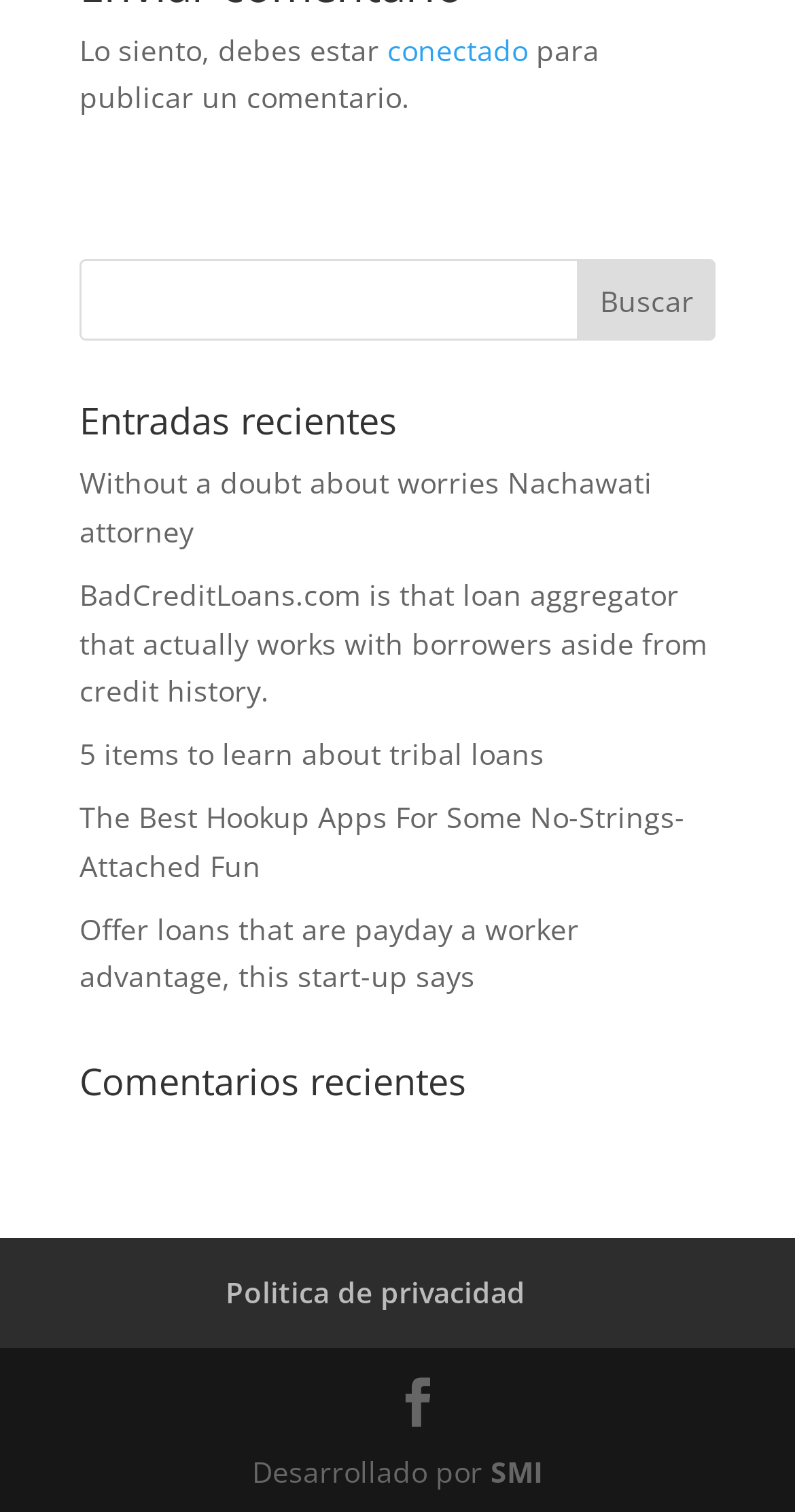Given the description Politica de privacidad, predict the bounding box coordinates of the UI element. Ensure the coordinates are in the format (top-left x, top-left y, bottom-right x, bottom-right y) and all values are between 0 and 1.

[0.283, 0.842, 0.66, 0.868]